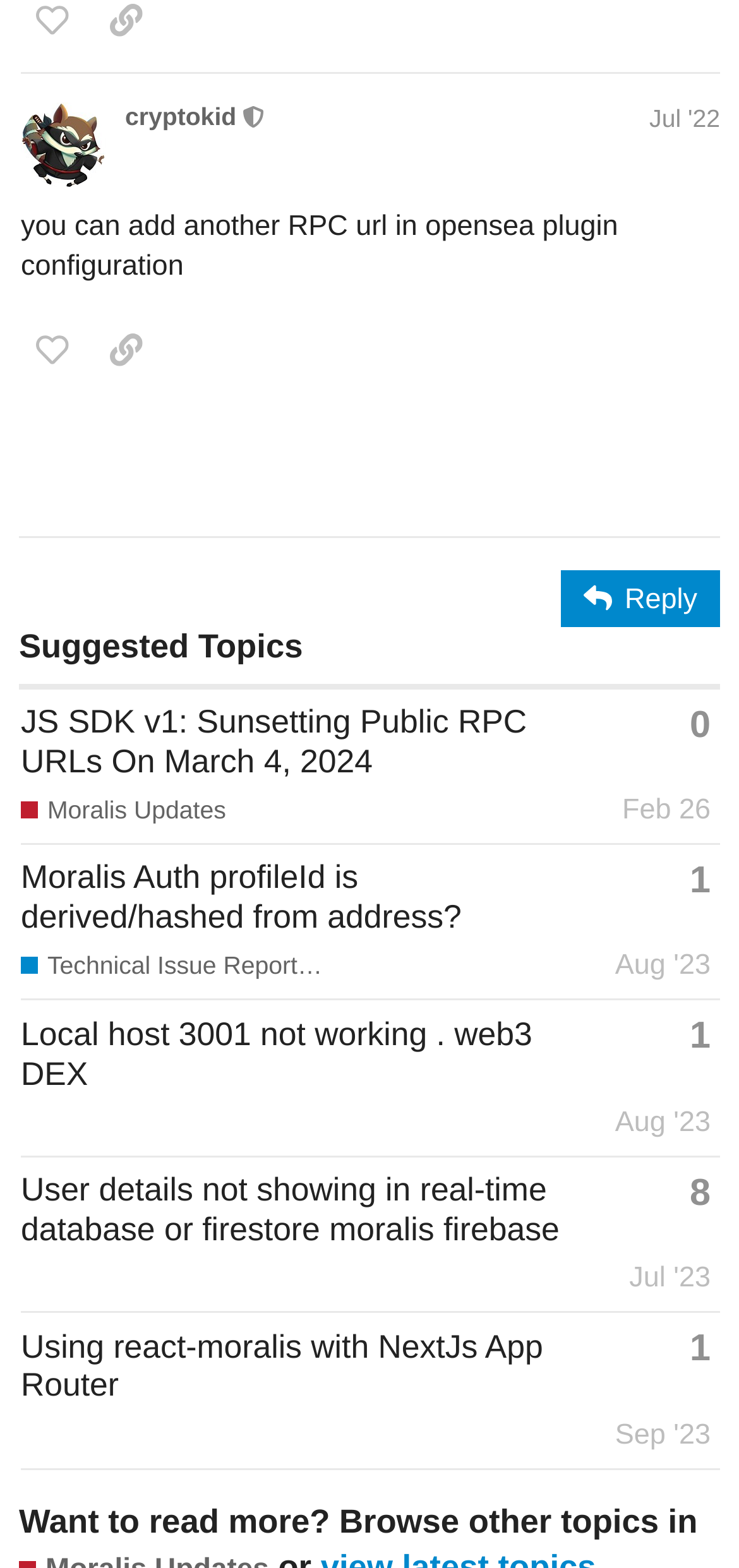Please identify the bounding box coordinates of the element that needs to be clicked to perform the following instruction: "Read Labor Quotes".

None